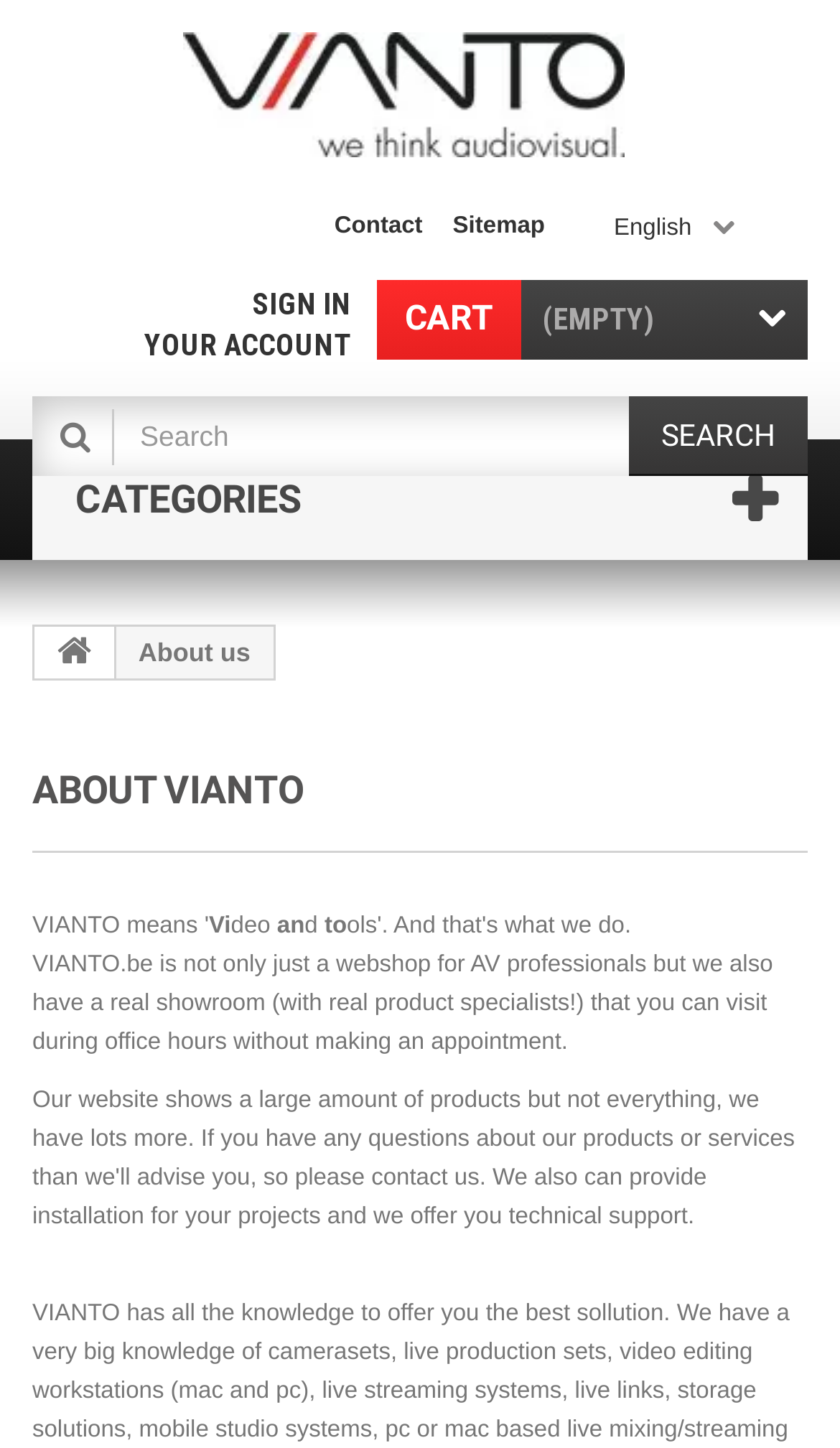Show the bounding box coordinates of the region that should be clicked to follow the instruction: "go to homepage."

[0.038, 0.022, 0.923, 0.109]